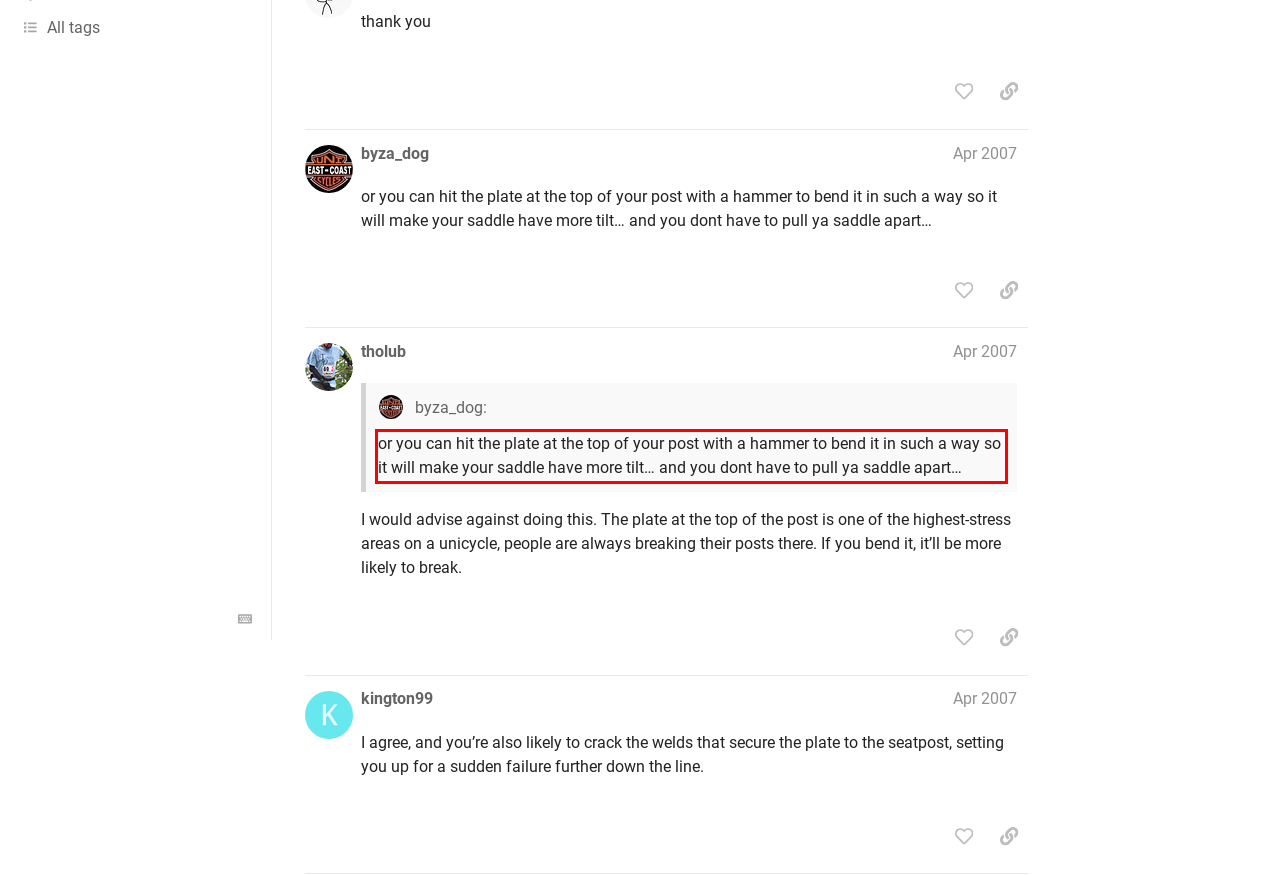Identify the text within the red bounding box on the webpage screenshot and generate the extracted text content.

or you can hit the plate at the top of your post with a hammer to bend it in such a way so it will make your saddle have more tilt… and you dont have to pull ya saddle apart…